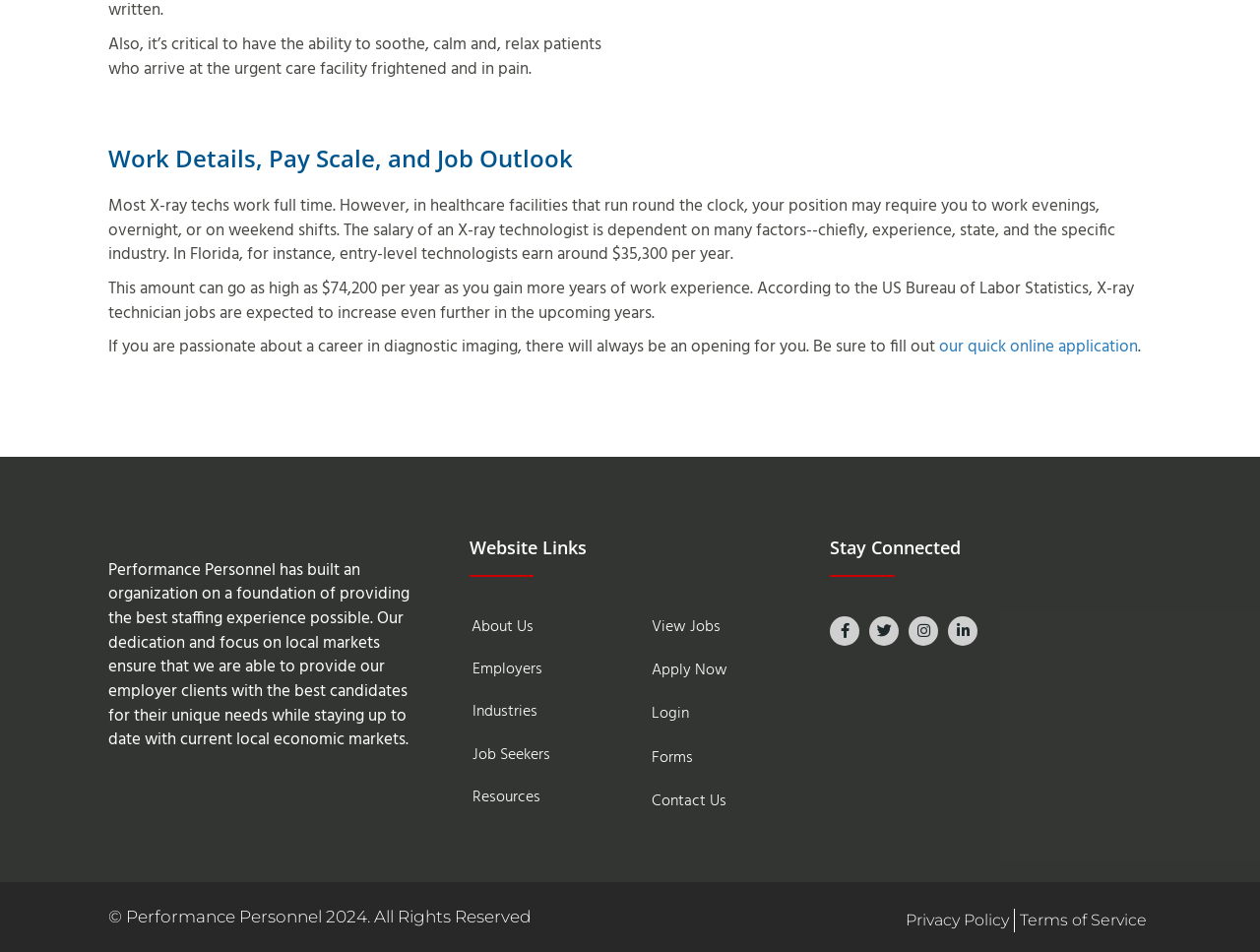What is the name of the organization that built the website?
Using the image as a reference, answer the question in detail.

The webpage has a copyright notice at the bottom stating '© Performance Personnel 2024. All Rights Reserved', indicating that Performance Personnel is the organization that built the website.